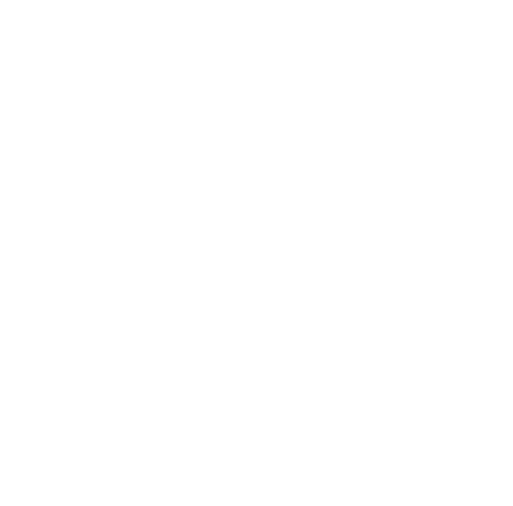Construct a detailed narrative about the image.

The image showcases a Giecy Arm Rest for Desk, designed for enhancing ergonomic comfort while working. This adjustable arm rest features a sleek design suitable for computer desks, effectively providing support to reduce neck and shoulder strain during prolonged usage. Its versatile construction includes a rotating mouse pad holder, making it an excellent addition to any office chair or desk setup. The product aims to improve posture and relieve discomfort, catering specifically to those who spend long hours at their workstations. The arm rest is built with quality materials for durability and stability, accommodating weights of up to 20 lbs.